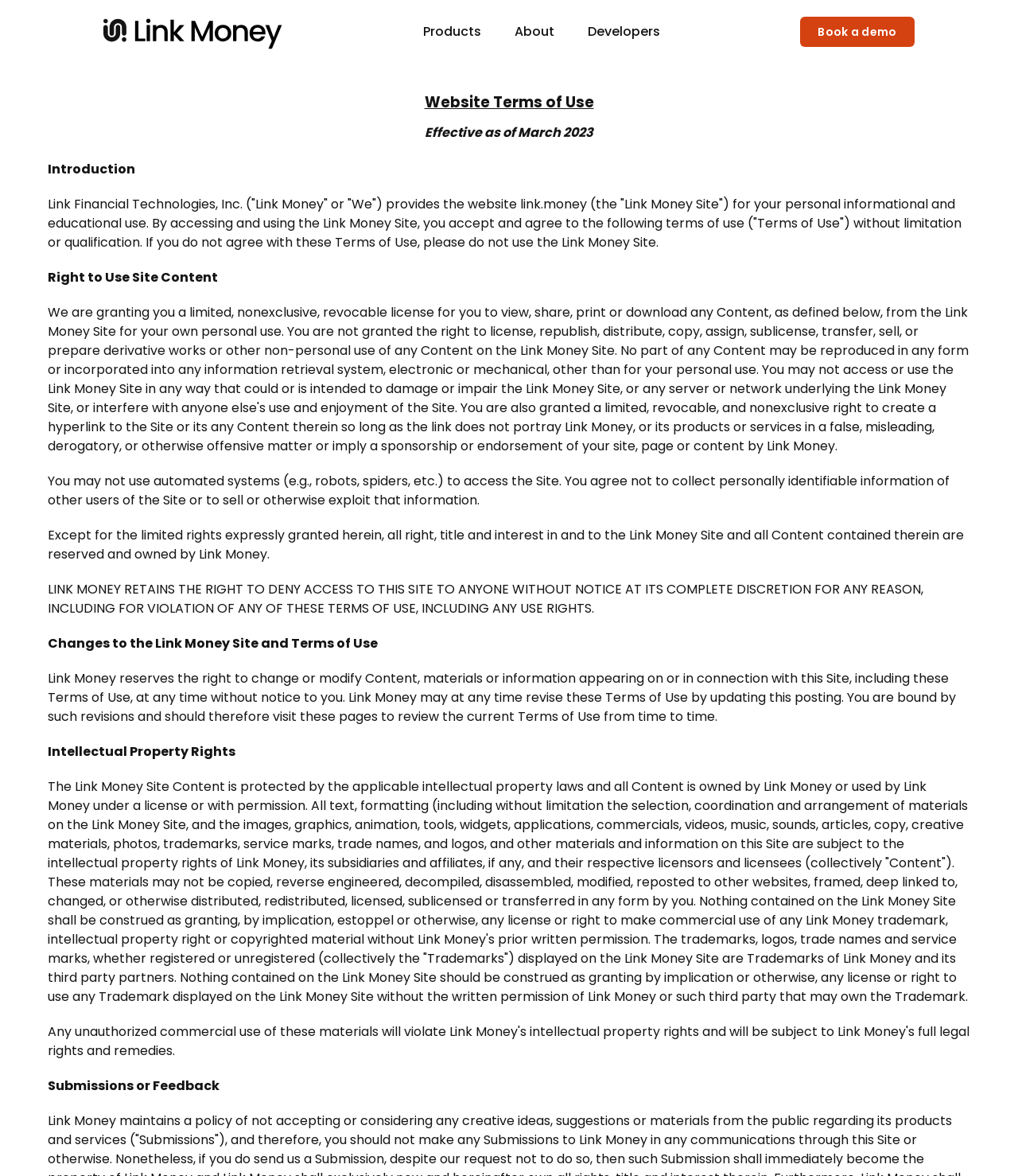Give a short answer using one word or phrase for the question:
Who owns the intellectual property rights of the website content?

Link Money